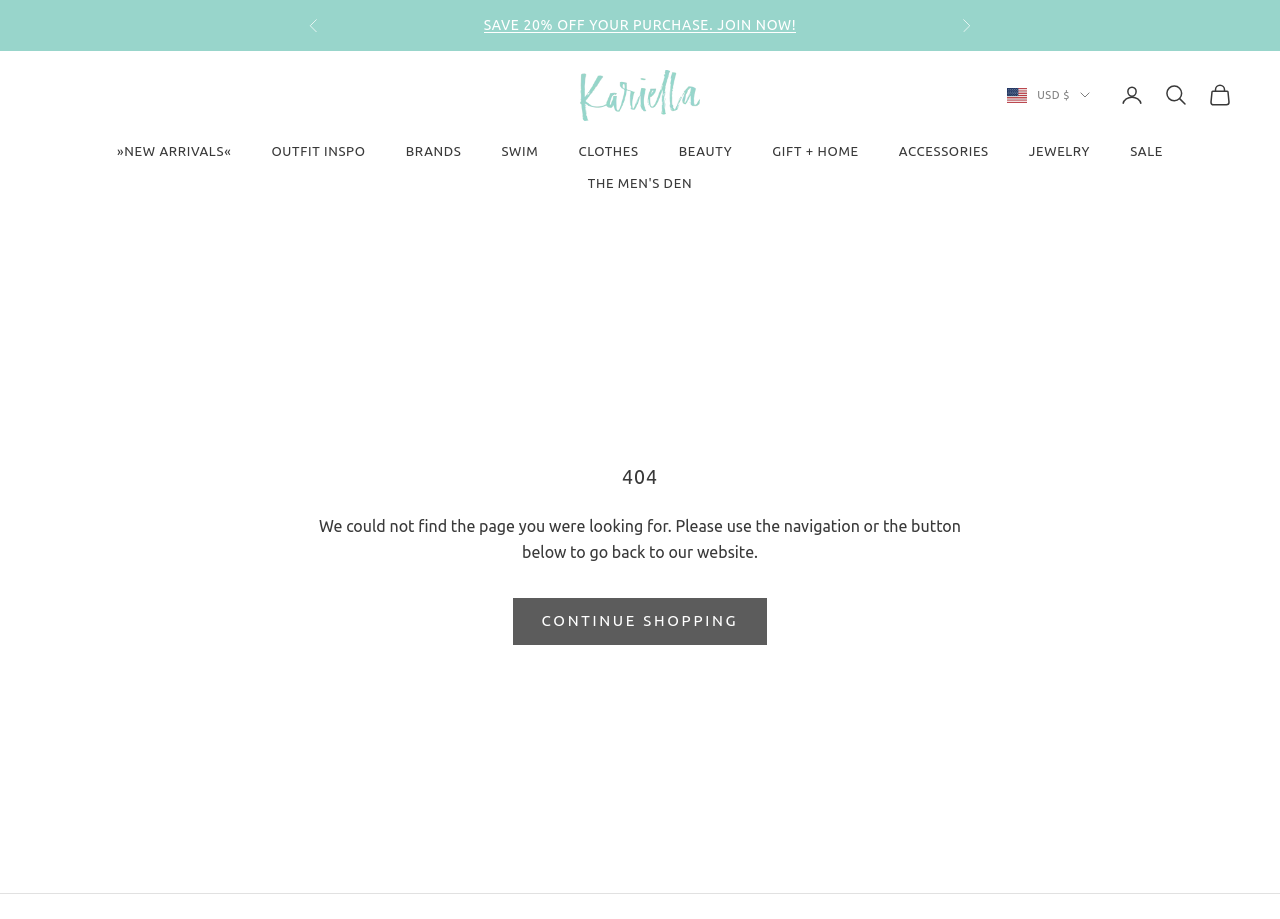Provide the bounding box coordinates of the UI element this sentence describes: "Sale".

[0.883, 0.152, 0.909, 0.176]